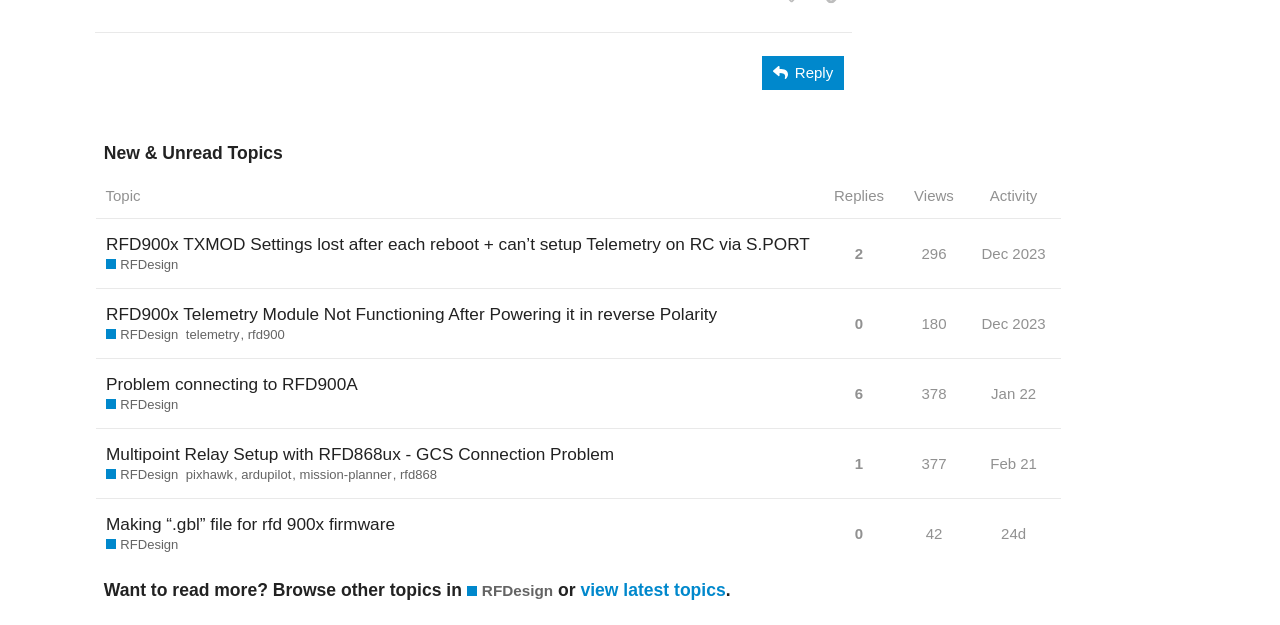Bounding box coordinates are specified in the format (top-left x, top-left y, bottom-right x, bottom-right y). All values are floating point numbers bounded between 0 and 1. Please provide the bounding box coordinate of the region this sentence describes: Feb 21

[0.77, 0.704, 0.814, 0.779]